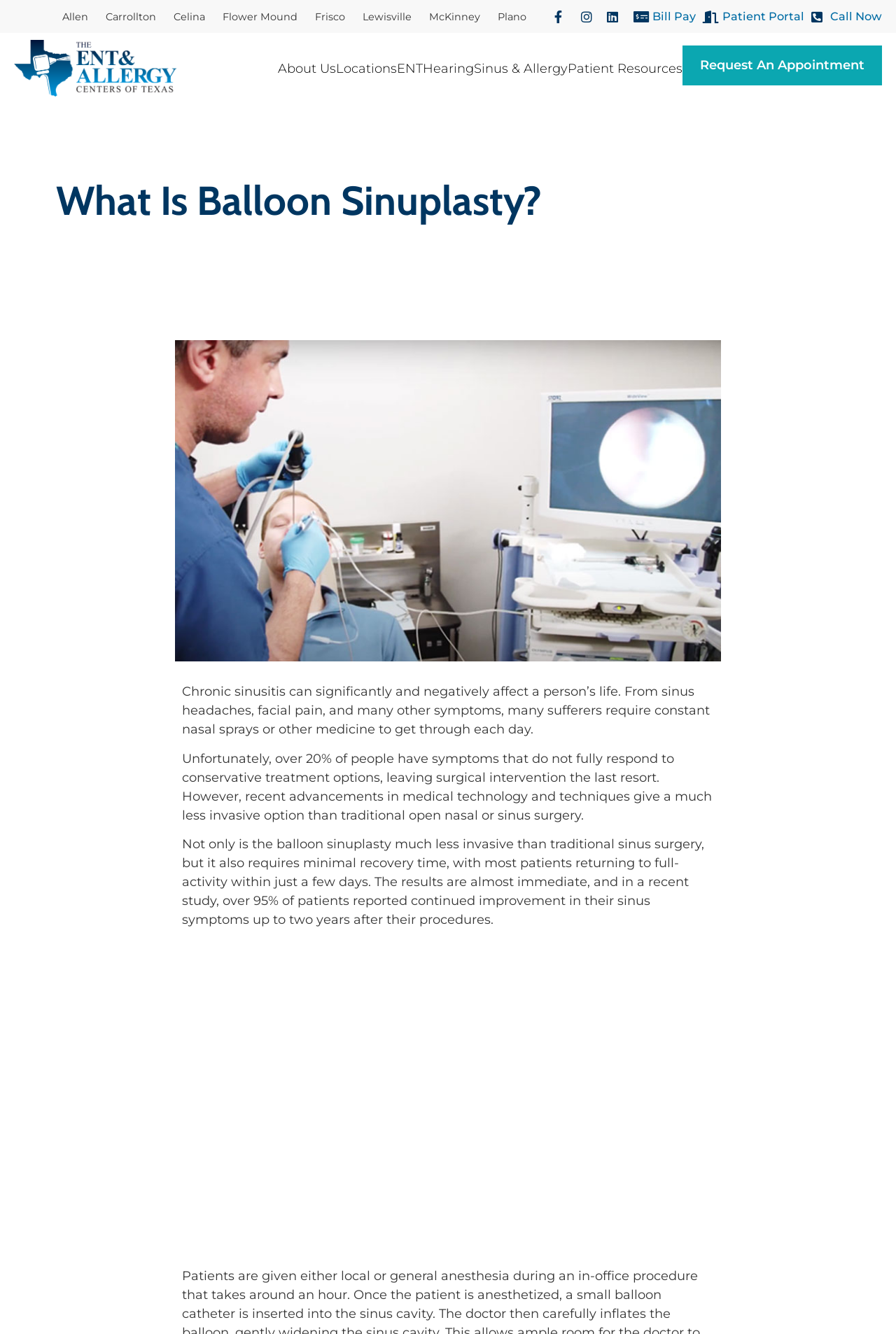Please provide a short answer using a single word or phrase for the question:
What is the purpose of the 'Balloon Sinuplasty' procedure?

Relieve chronic sinus symptoms